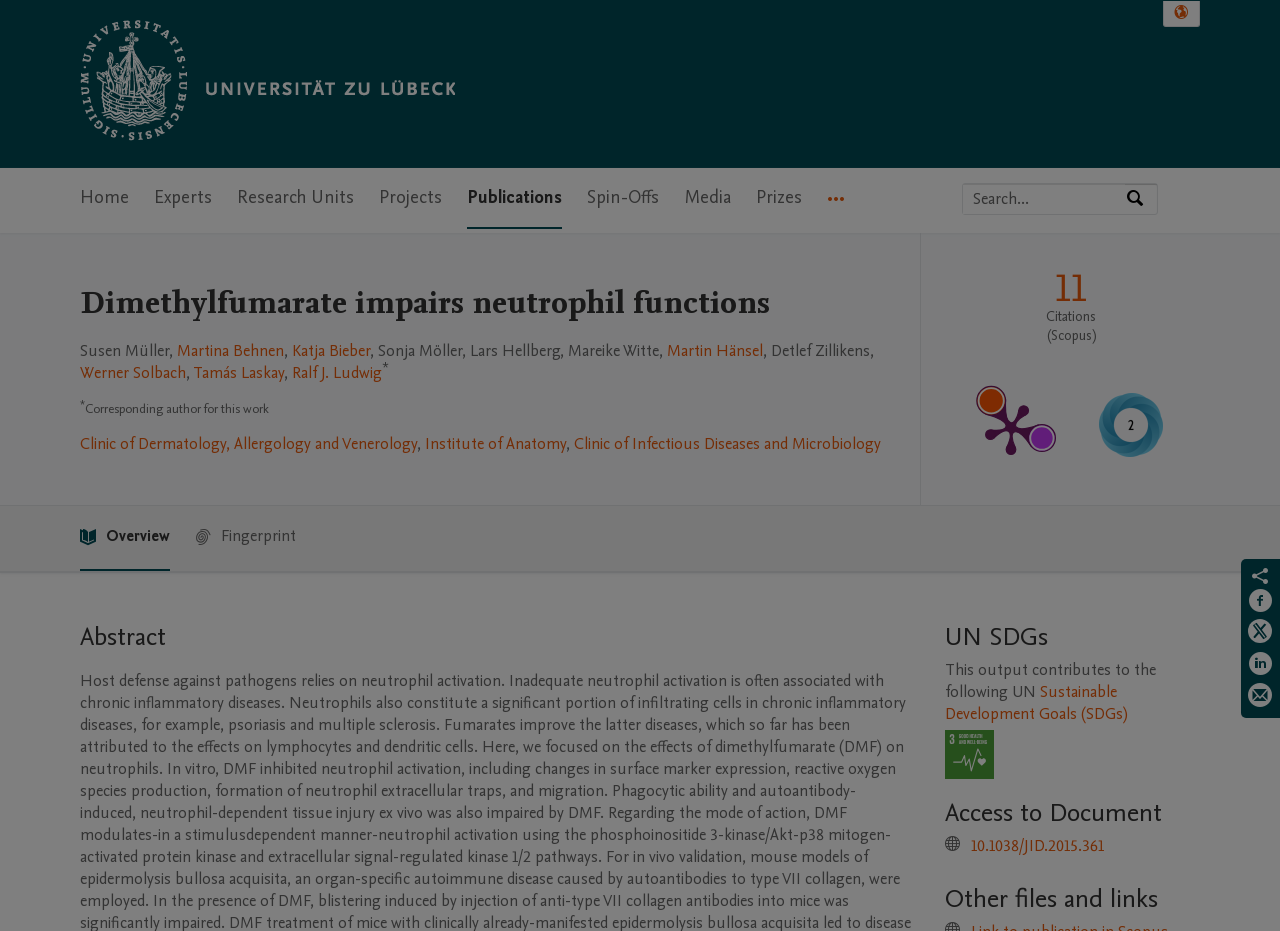Refer to the image and answer the question with as much detail as possible: What is the name of the university?

The question asks for the name of the university, which can be found in the top-left corner of the webpage, where the university's logo is located. The text 'University of Luebeck Home University of Luebeck Logo' is a link that indicates the university's name.